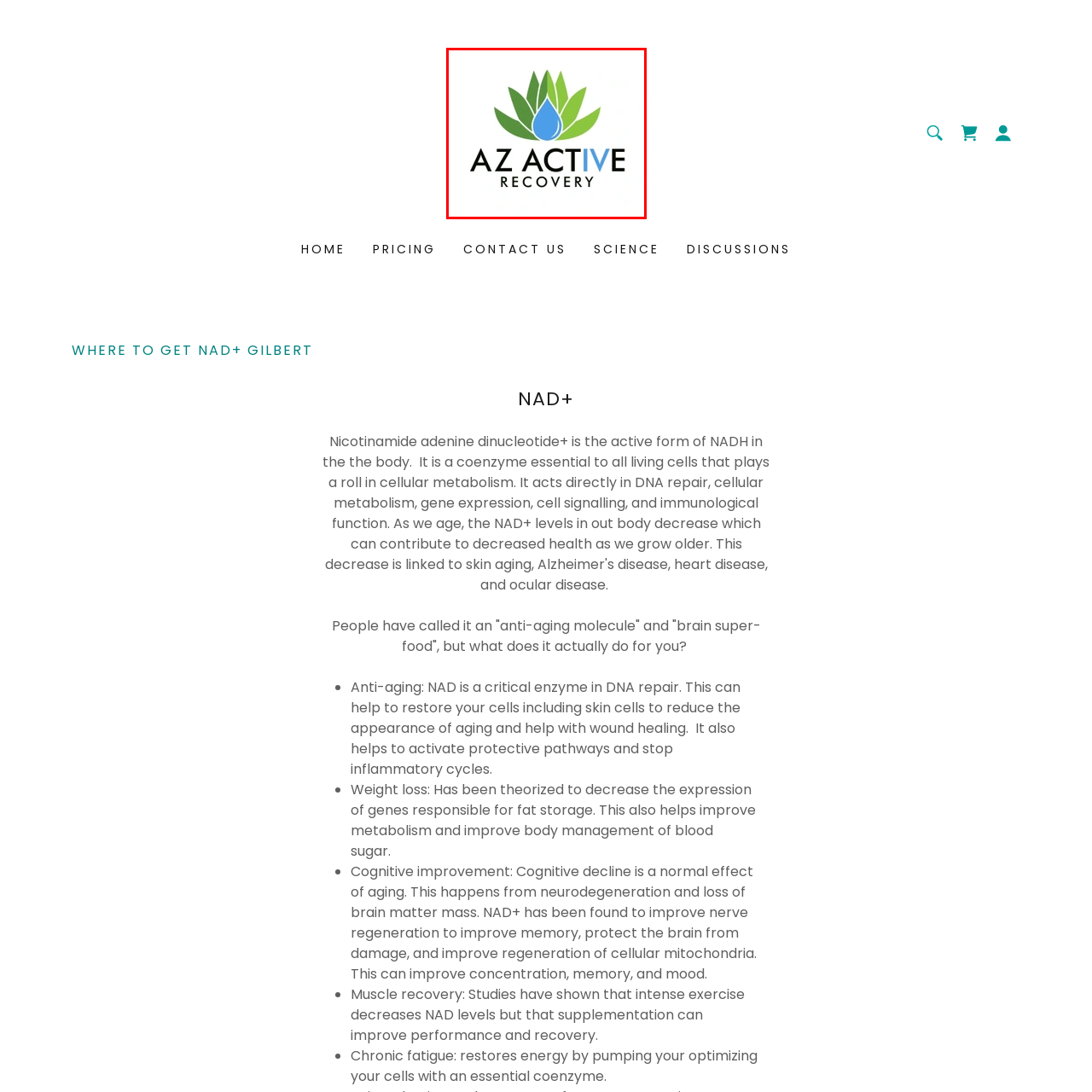What is highlighted in blue in the text 'AZ ACTIVE RECOVERY'?
Focus on the section of the image outlined in red and give a thorough answer to the question.

The caption states that 'ACTIVE' is highlighted in blue to emphasize a dynamic, health-oriented approach, which is a key aspect of the business's branding.